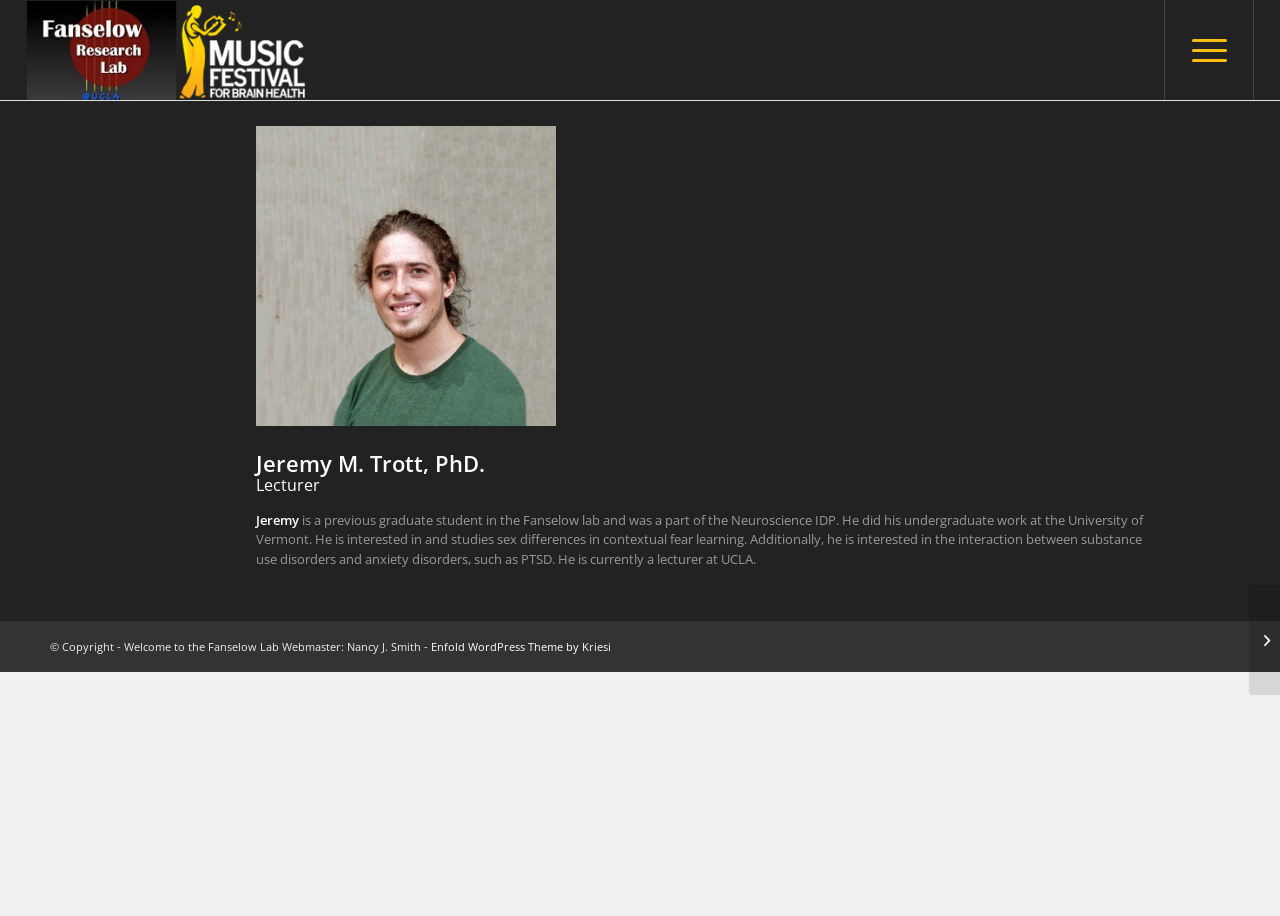Please extract the webpage's main title and generate its text content.

Jeremy M. Trott, PhD.